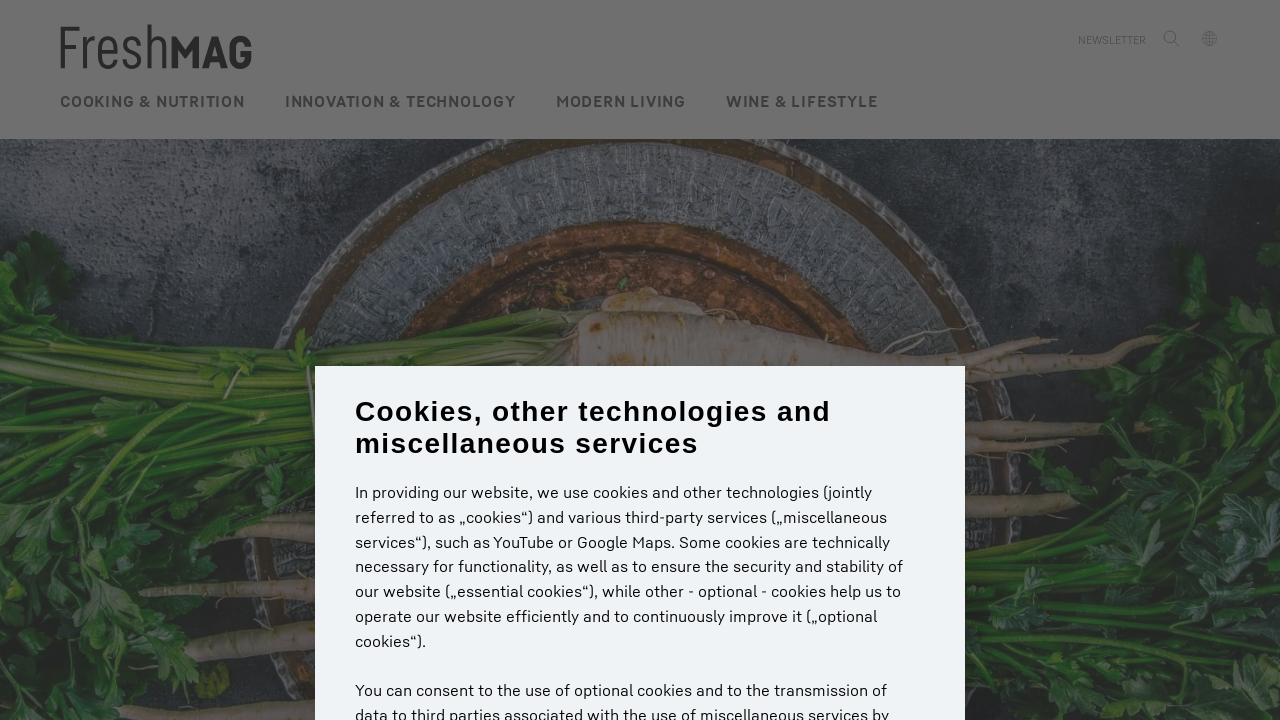Provide your answer to the question using just one word or phrase: What is the website using besides cookies?

miscellaneous services